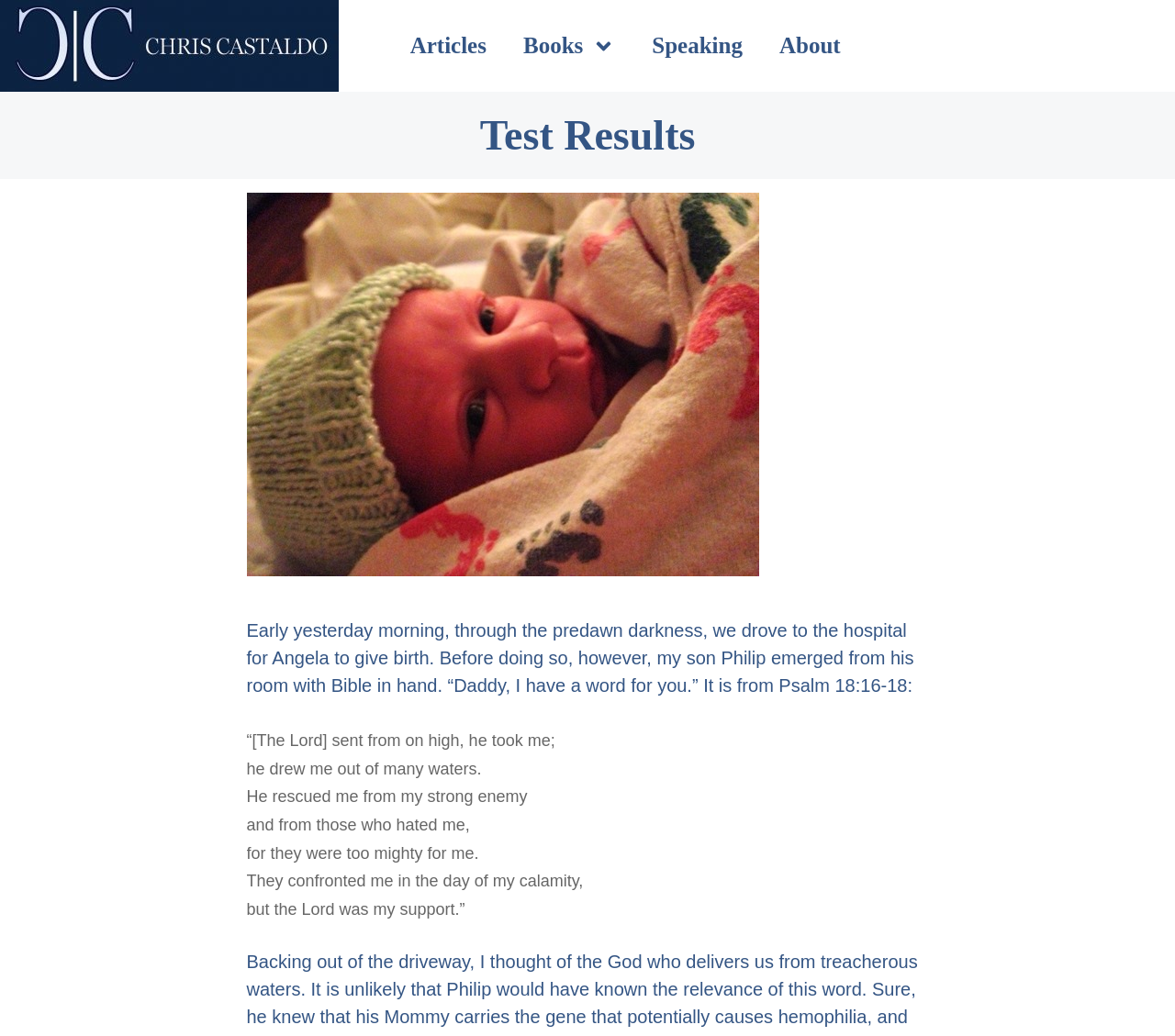What is the name of the author?
Using the information from the image, answer the question thoroughly.

I inferred the author's name from the logo 'Chris Castaldo Logo ice blue wide copy' at the top of the webpage, which suggests that the webpage belongs to Chris Castaldo.